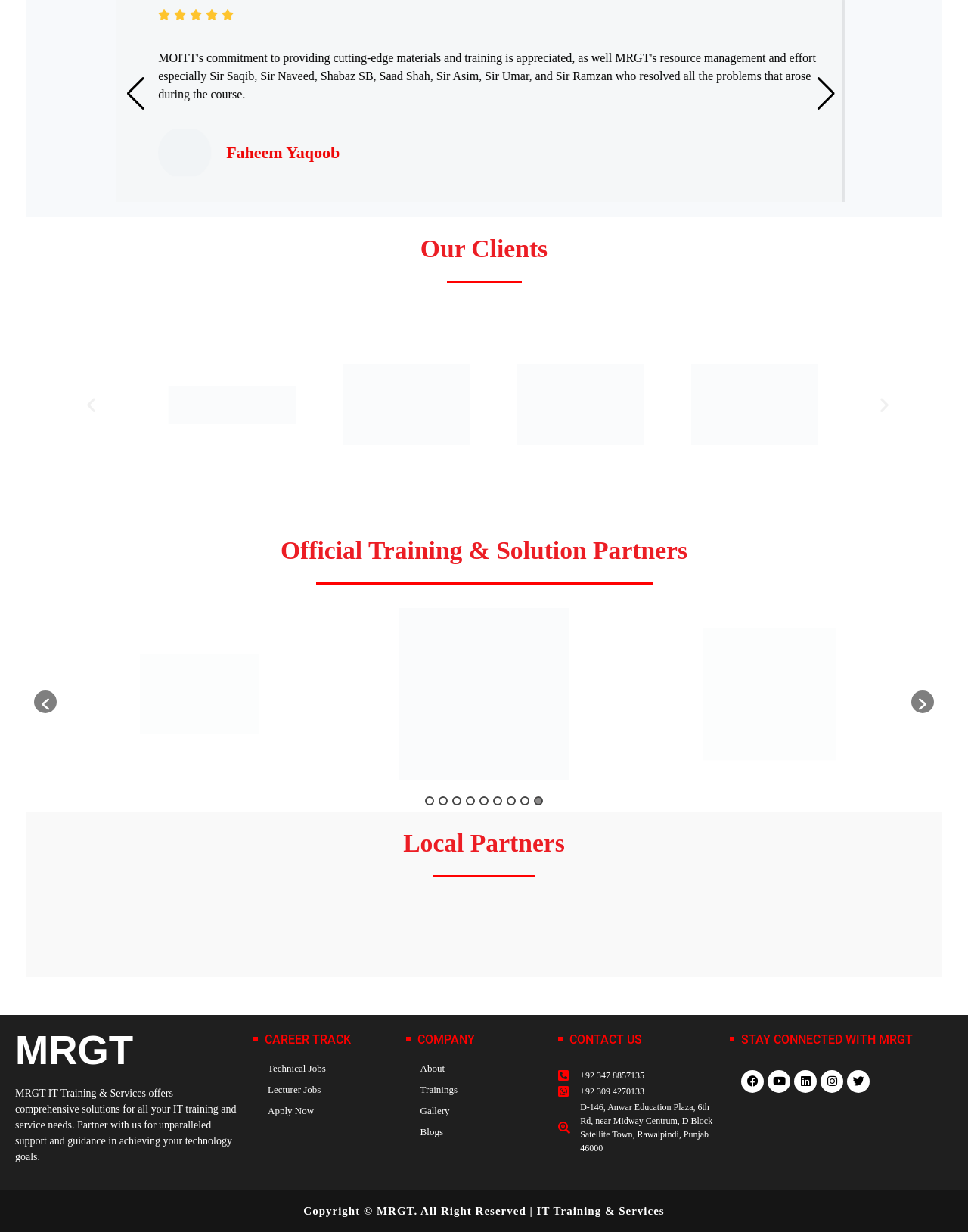Pinpoint the bounding box coordinates of the clickable element to carry out the following instruction: "Click the Facebook link."

[0.766, 0.869, 0.789, 0.887]